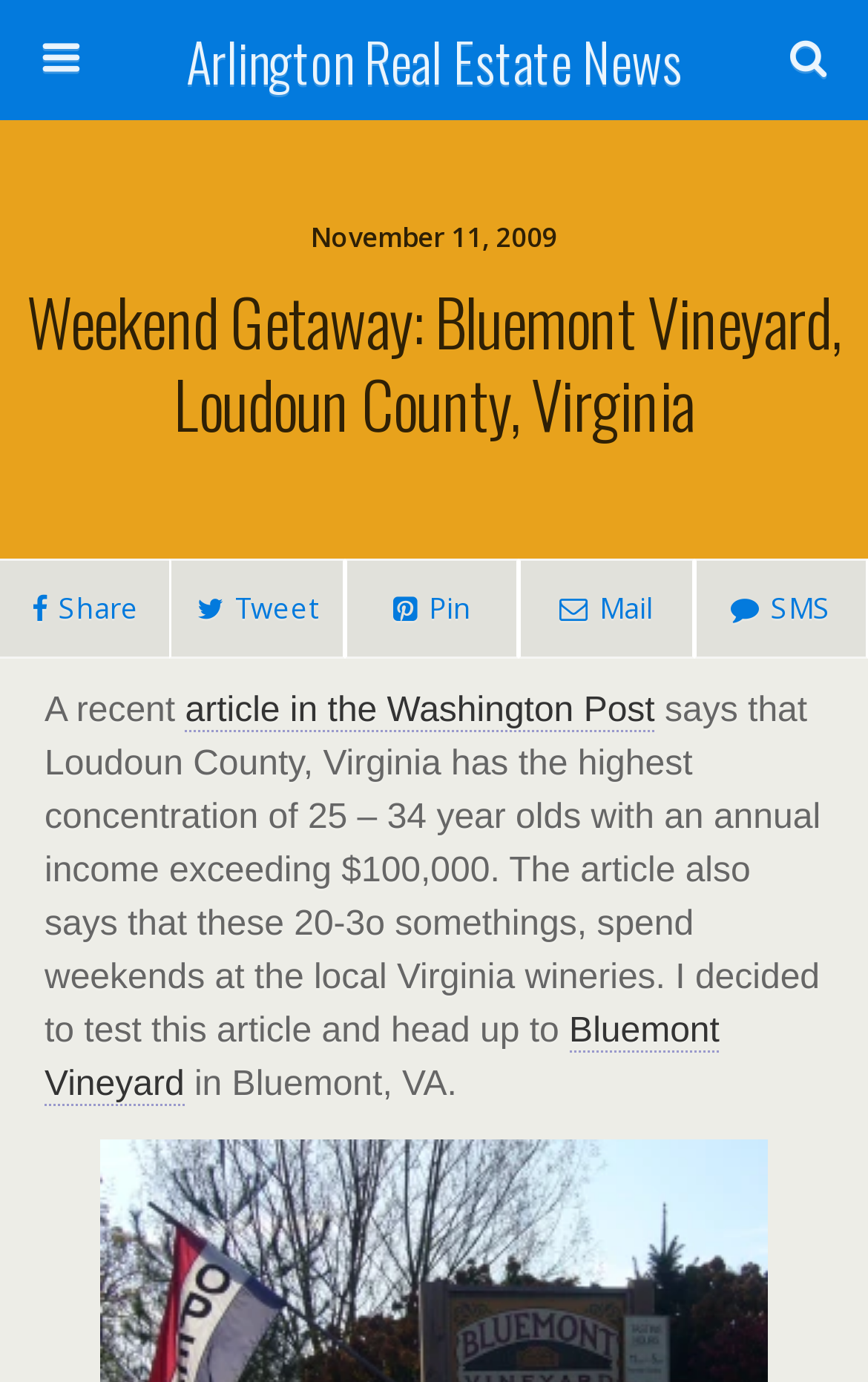Explain the features and main sections of the webpage comprehensively.

The webpage appears to be a blog post or article about a weekend getaway to Bluemont Vineyard in Loudoun County, Virginia. At the top of the page, there is a header section with a link to "Arlington Real Estate News" on the left and a search bar with a "Search" button on the right. Below the header, there is a date "November 11, 2009" displayed.

The main content of the page is a heading that reads "Weekend Getaway: Bluemont Vineyard, Loudoun County, Virginia" which spans the entire width of the page. Below the heading, there are social media links to share the article on various platforms, including Share, Tweet, Pin, and Mail.

The article itself begins with a brief summary of a recent article in the Washington Post, which is linked in the text. The summary mentions that Loudoun County, Virginia has a high concentration of young professionals with high incomes who spend their weekends at local wineries. The author of the article then shares their personal experience of visiting Bluemont Vineyard, which is linked in the text, and mentions that it is located in Bluemont, VA.

Overall, the page has a simple layout with a clear hierarchy of elements, making it easy to navigate and read.